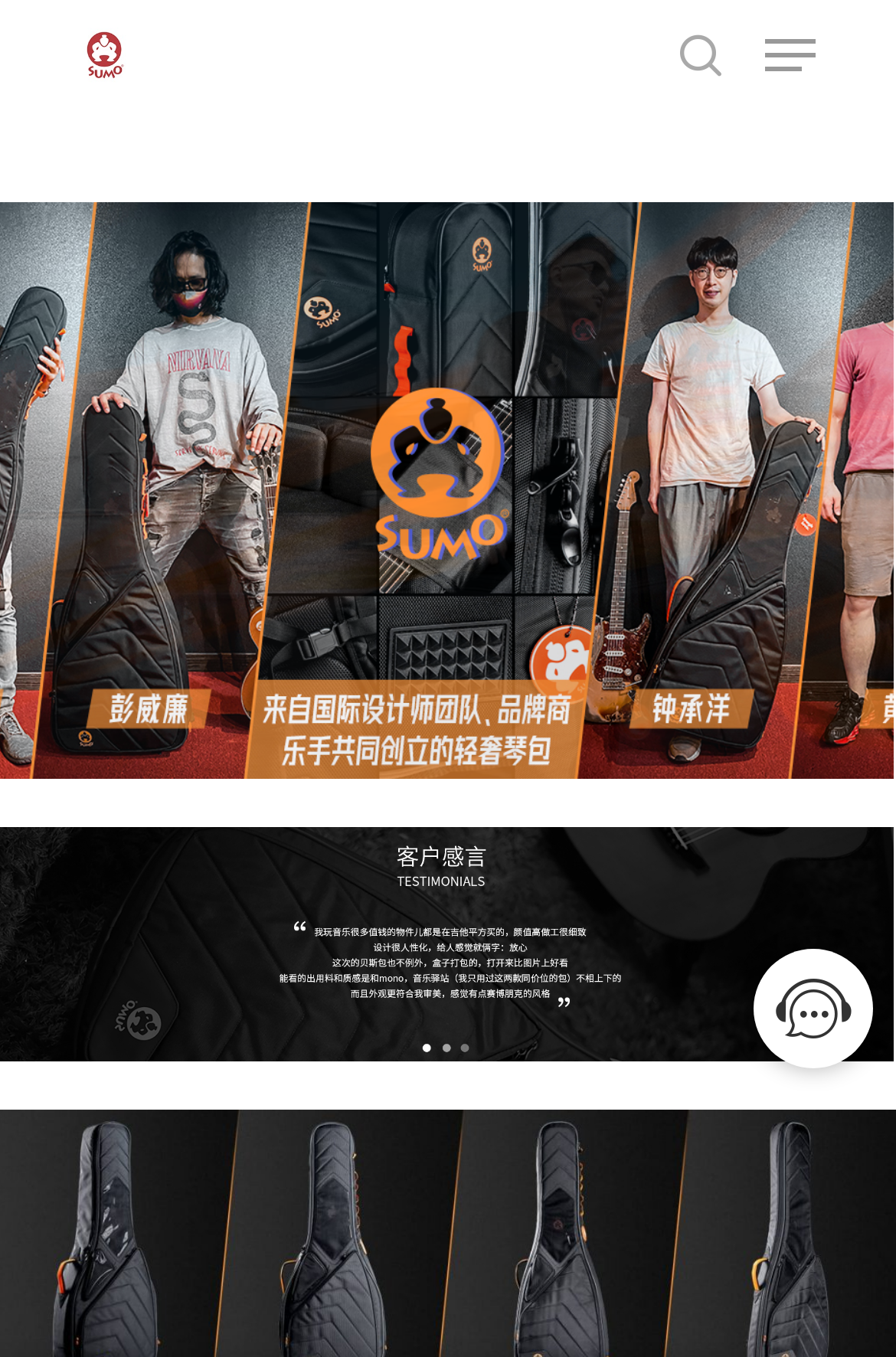Please answer the following question using a single word or phrase: Is the navigation menu expanded?

No